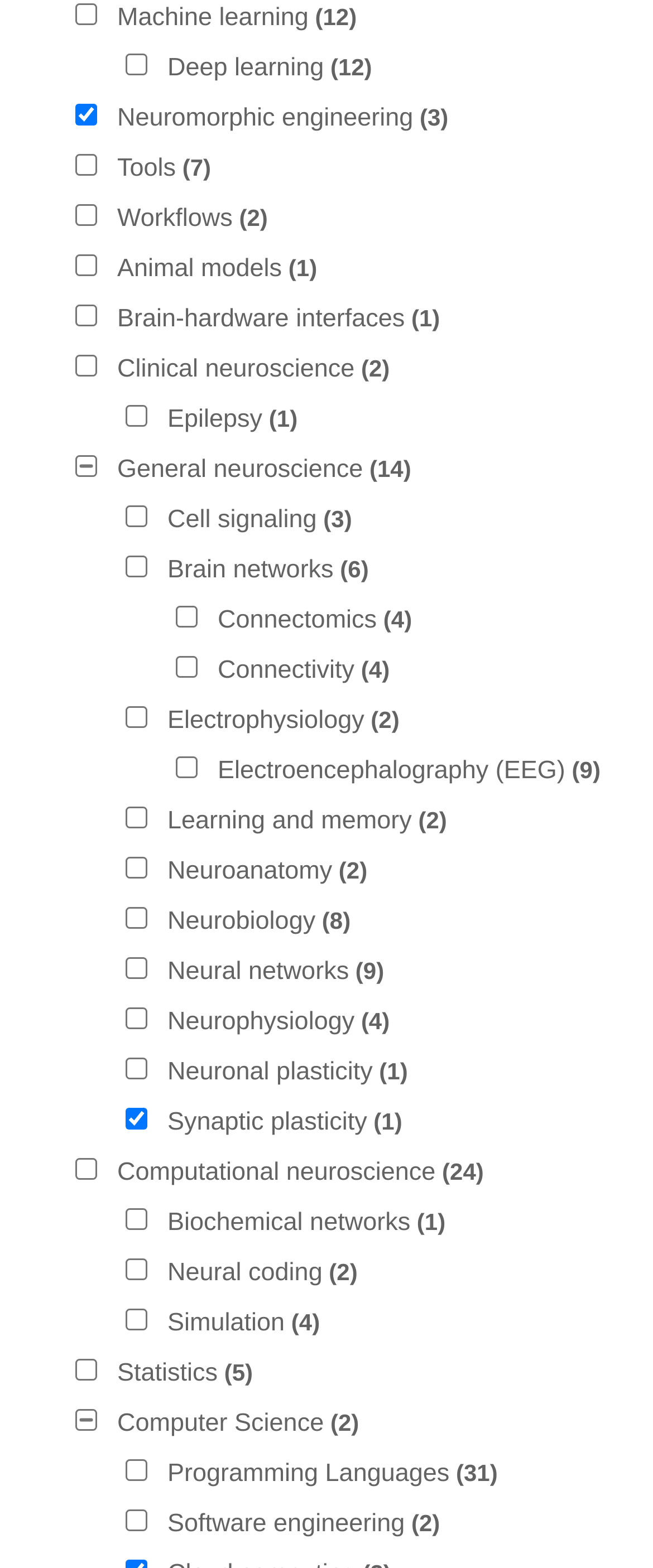Show the bounding box coordinates of the region that should be clicked to follow the instruction: "View the Kategorien page."

None